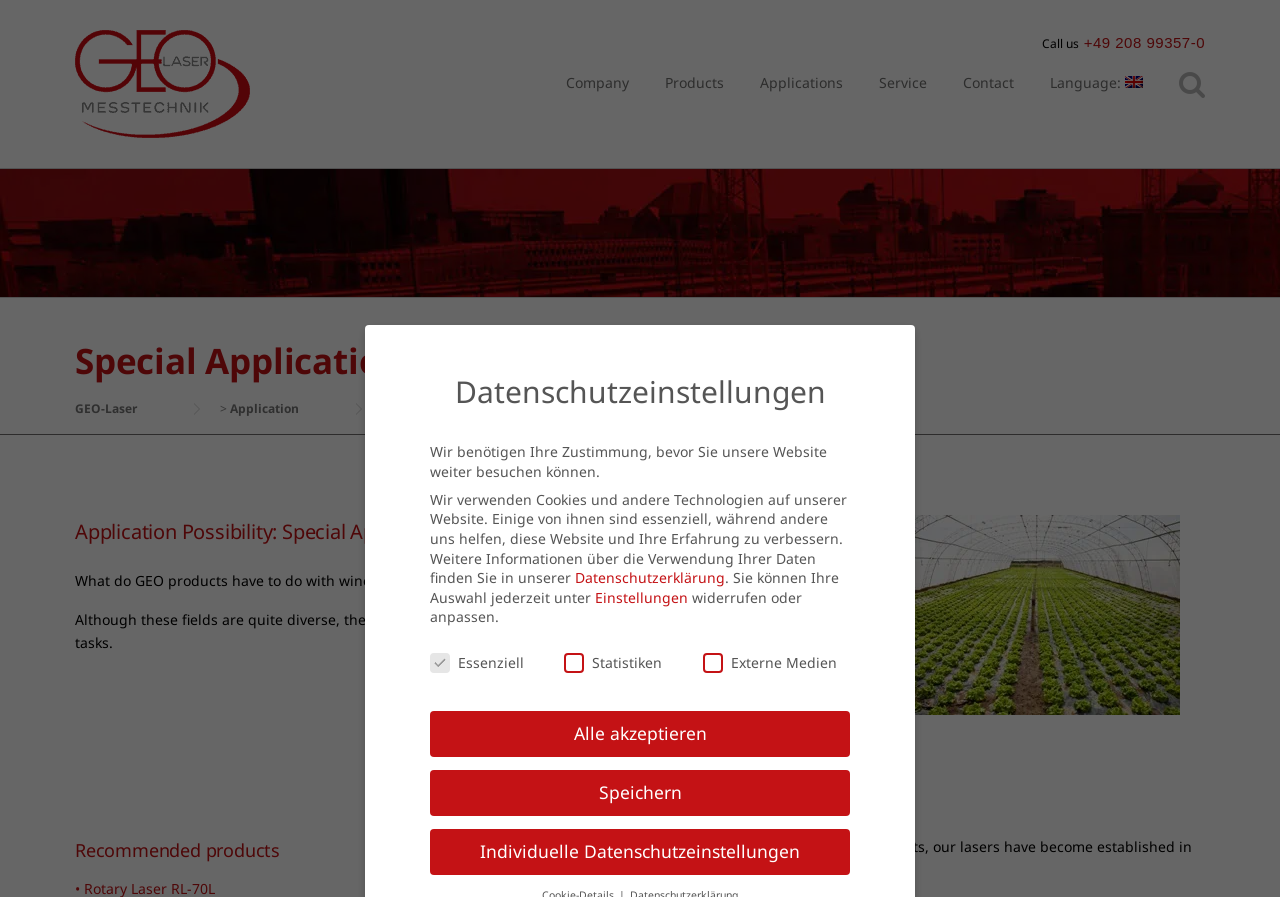Explain the webpage in detail.

The webpage is about Special Applications of GEO-Laser, a company that provides laser technology solutions. At the top left, there is a link to the company's homepage, "GEO-Laser". On the top right, there is a section with contact information, including a phone number and a "Call us" link. Below this section, there is a navigation menu with links to different parts of the website, such as "Company", "Products", "Applications", "Service", "Contact", and "Language" with an English flag icon.

The main content of the webpage is divided into two sections. The first section has a heading "Special Applications" and a subheading "Application Possibility: Special Applications". This section describes how GEO products are used in various industries, such as wine-making, artificial turf, and ice rink sweeping. There is a paragraph of text explaining the importance of specialized machines in these fields, followed by an image.

The second section is titled "Recommended products" and describes how GEO lasers are used to keep machines on course or define target heights in various areas. Below this section, there is a section about data protection settings, which includes a heading "Datenschutzeinstellungen" and several paragraphs of text explaining the use of cookies and other technologies on the website. There are also several checkboxes and buttons to adjust data protection settings.

At the bottom of the webpage, there are three buttons: "Alle akzeptieren" (Accept all), "Speichern" (Save), and "Individuelle Datenschutzeinstellungen" (Individual data protection settings).